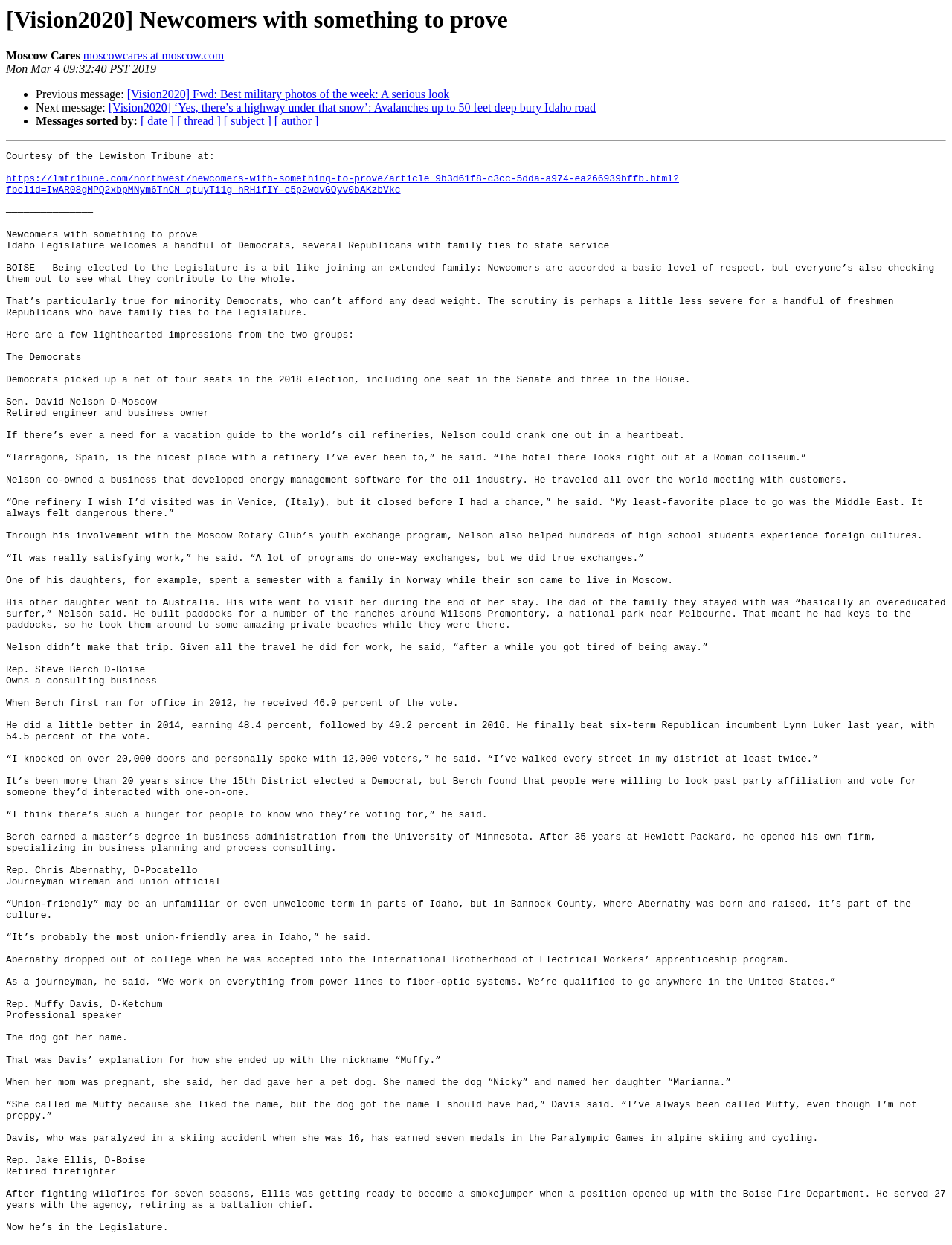Please identify the bounding box coordinates of the clickable region that I should interact with to perform the following instruction: "Click on the link to Moscow Cares". The coordinates should be expressed as four float numbers between 0 and 1, i.e., [left, top, right, bottom].

[0.087, 0.04, 0.235, 0.05]